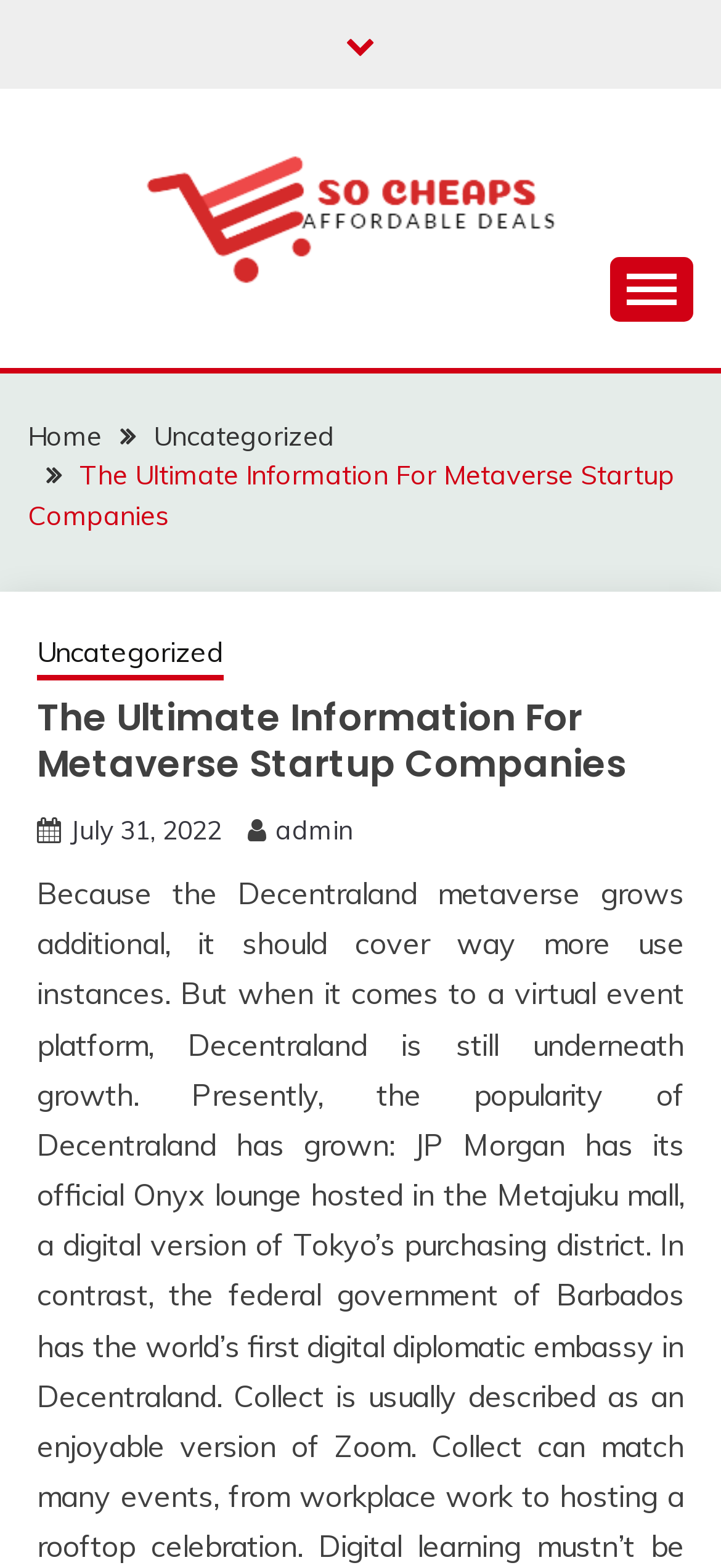What is the date mentioned on the webpage?
Provide a concise answer using a single word or phrase based on the image.

July 31, 2022